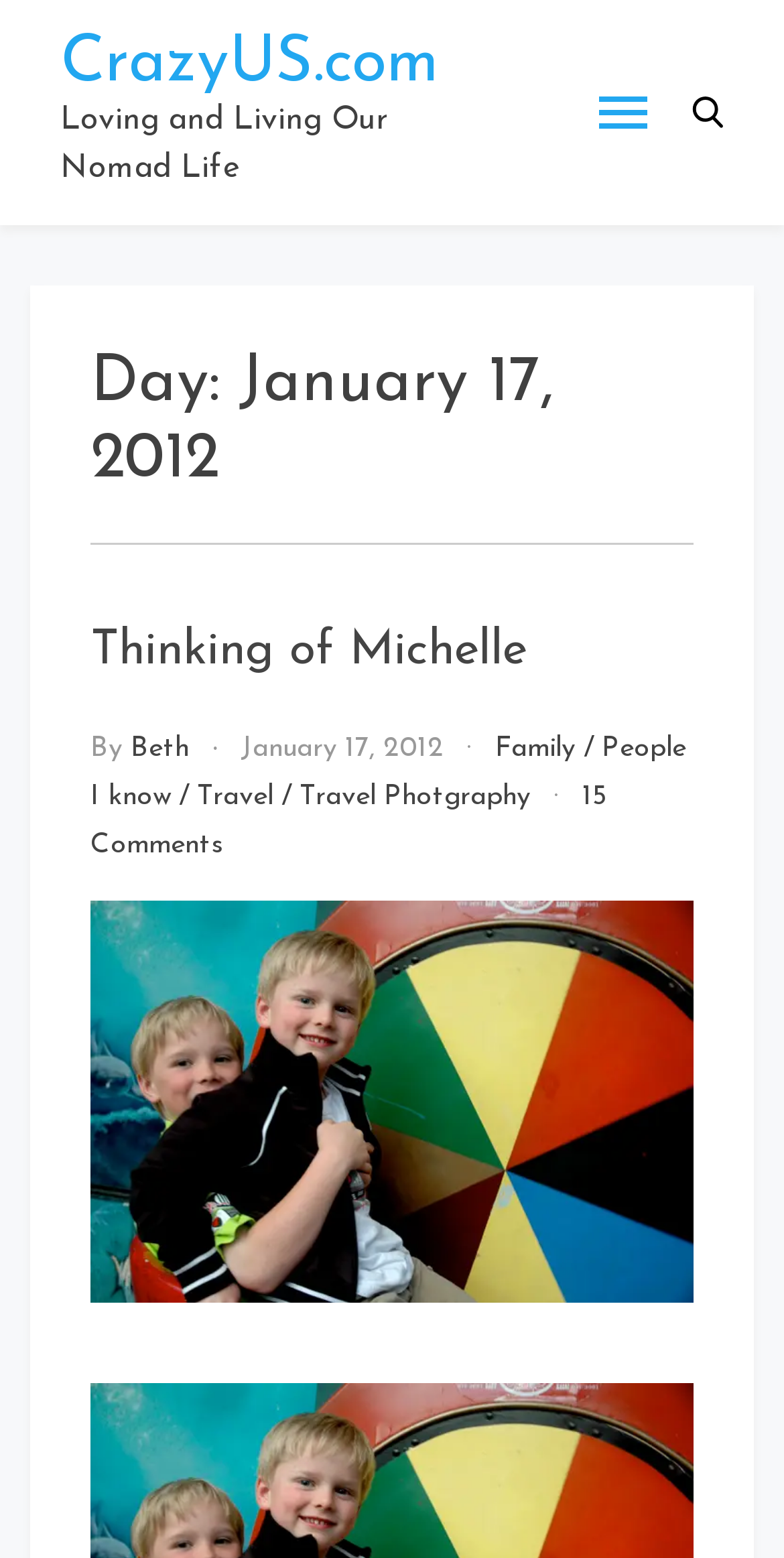Bounding box coordinates are specified in the format (top-left x, top-left y, bottom-right x, bottom-right y). All values are floating point numbers bounded between 0 and 1. Please provide the bounding box coordinate of the region this sentence describes: alt="Thinking of Michelle"

[0.115, 0.695, 0.885, 0.716]